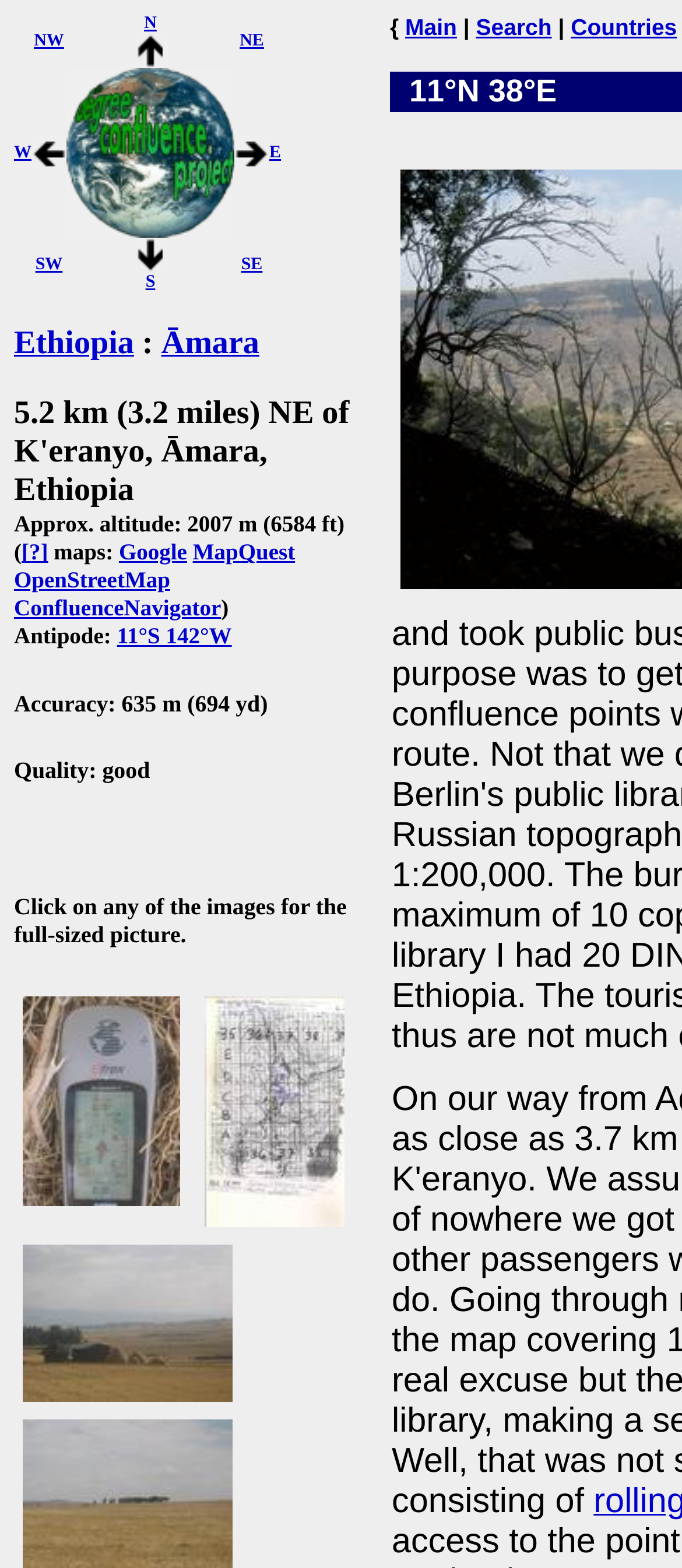Predict the bounding box coordinates of the area that should be clicked to accomplish the following instruction: "Go to the main page". The bounding box coordinates should consist of four float numbers between 0 and 1, i.e., [left, top, right, bottom].

[0.594, 0.009, 0.67, 0.026]